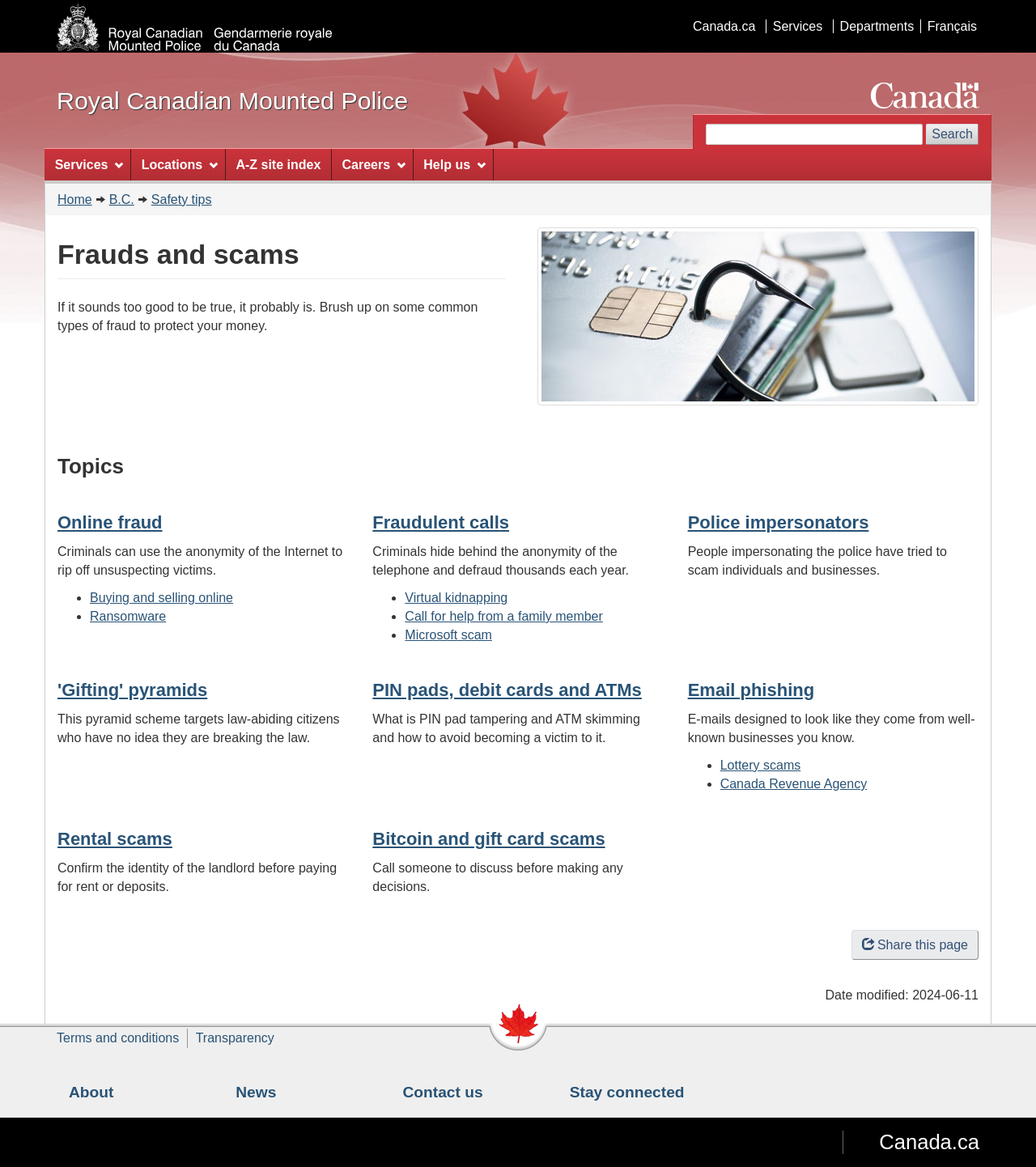Please specify the bounding box coordinates of the clickable region to carry out the following instruction: "Go to Canada.ca". The coordinates should be four float numbers between 0 and 1, in the format [left, top, right, bottom].

[0.662, 0.017, 0.735, 0.028]